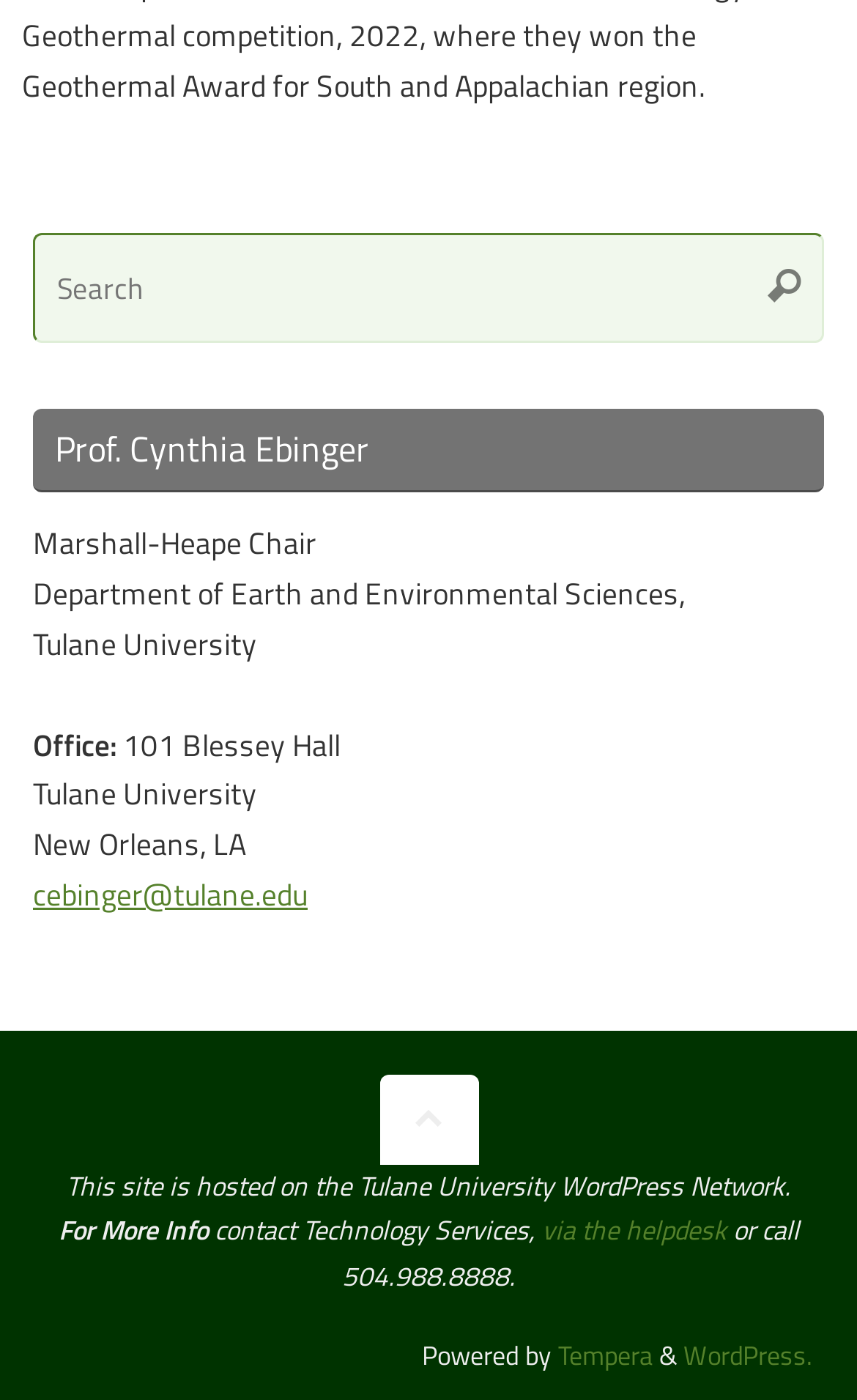What is the professor's name?
By examining the image, provide a one-word or phrase answer.

Cynthia Ebinger